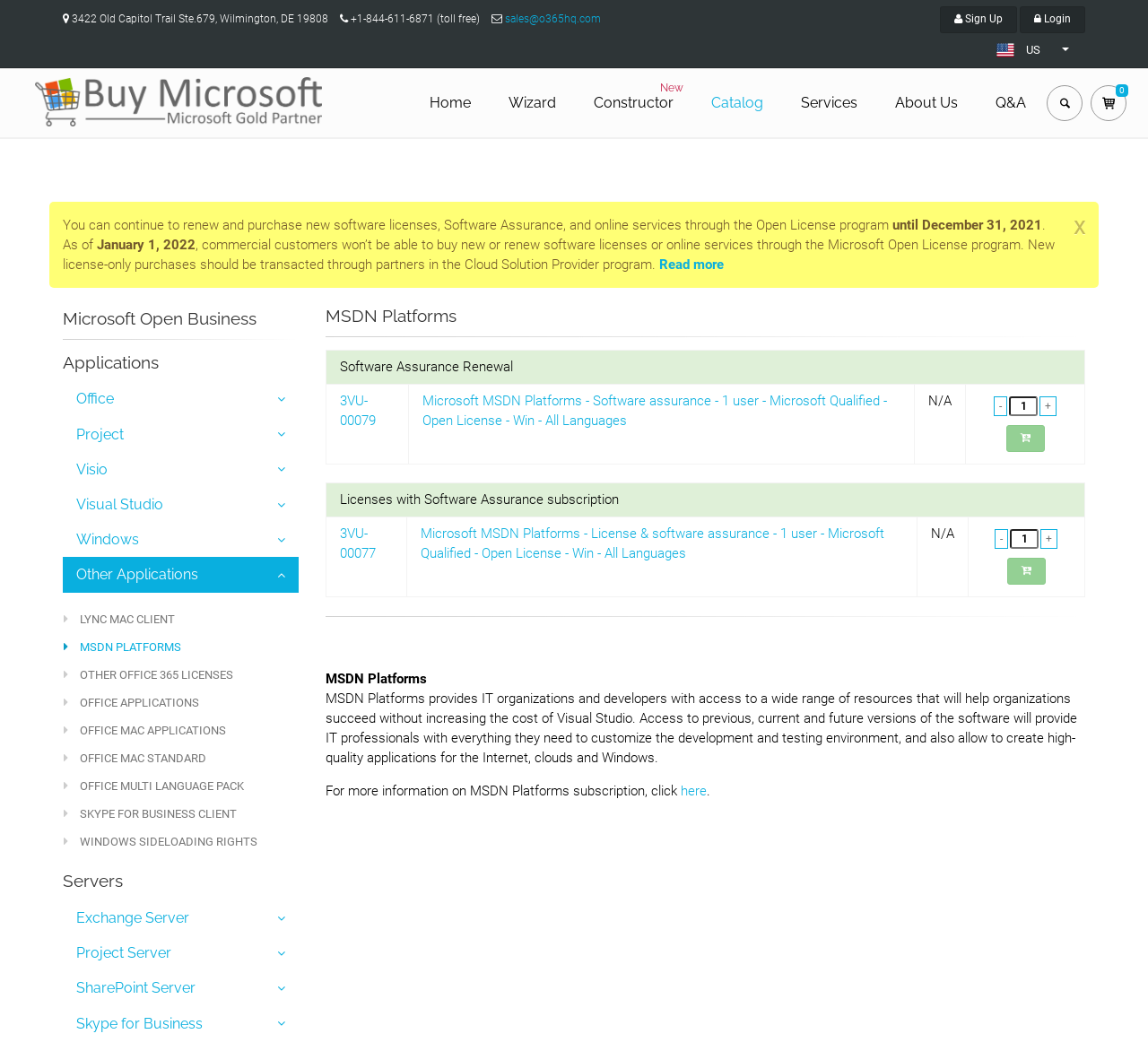Bounding box coordinates are specified in the format (top-left x, top-left y, bottom-right x, bottom-right y). All values are floating point numbers bounded between 0 and 1. Please provide the bounding box coordinate of the region this sentence describes: 0

[0.95, 0.081, 0.981, 0.115]